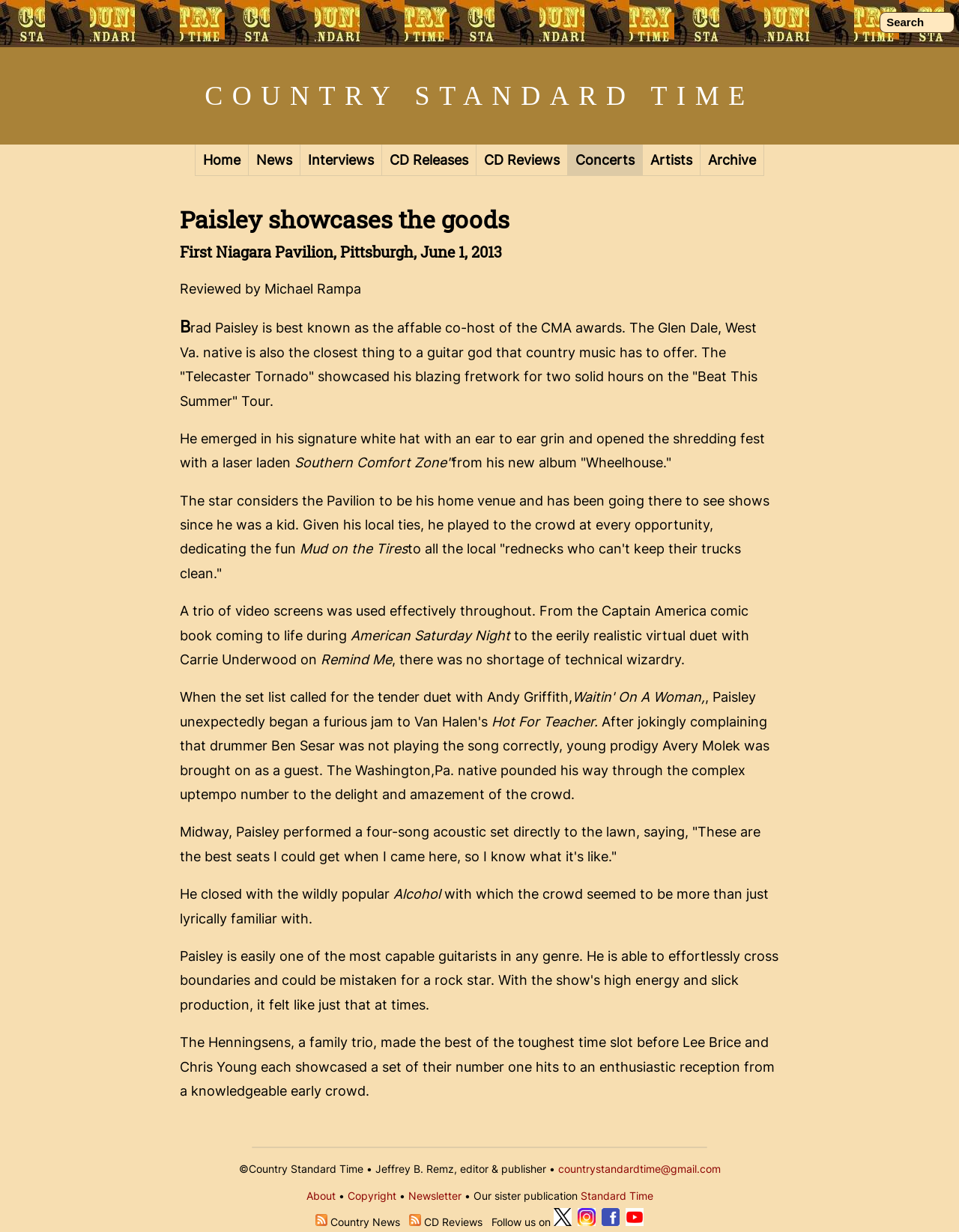Determine the bounding box coordinates for the region that must be clicked to execute the following instruction: "Search".

[0.917, 0.01, 0.995, 0.027]